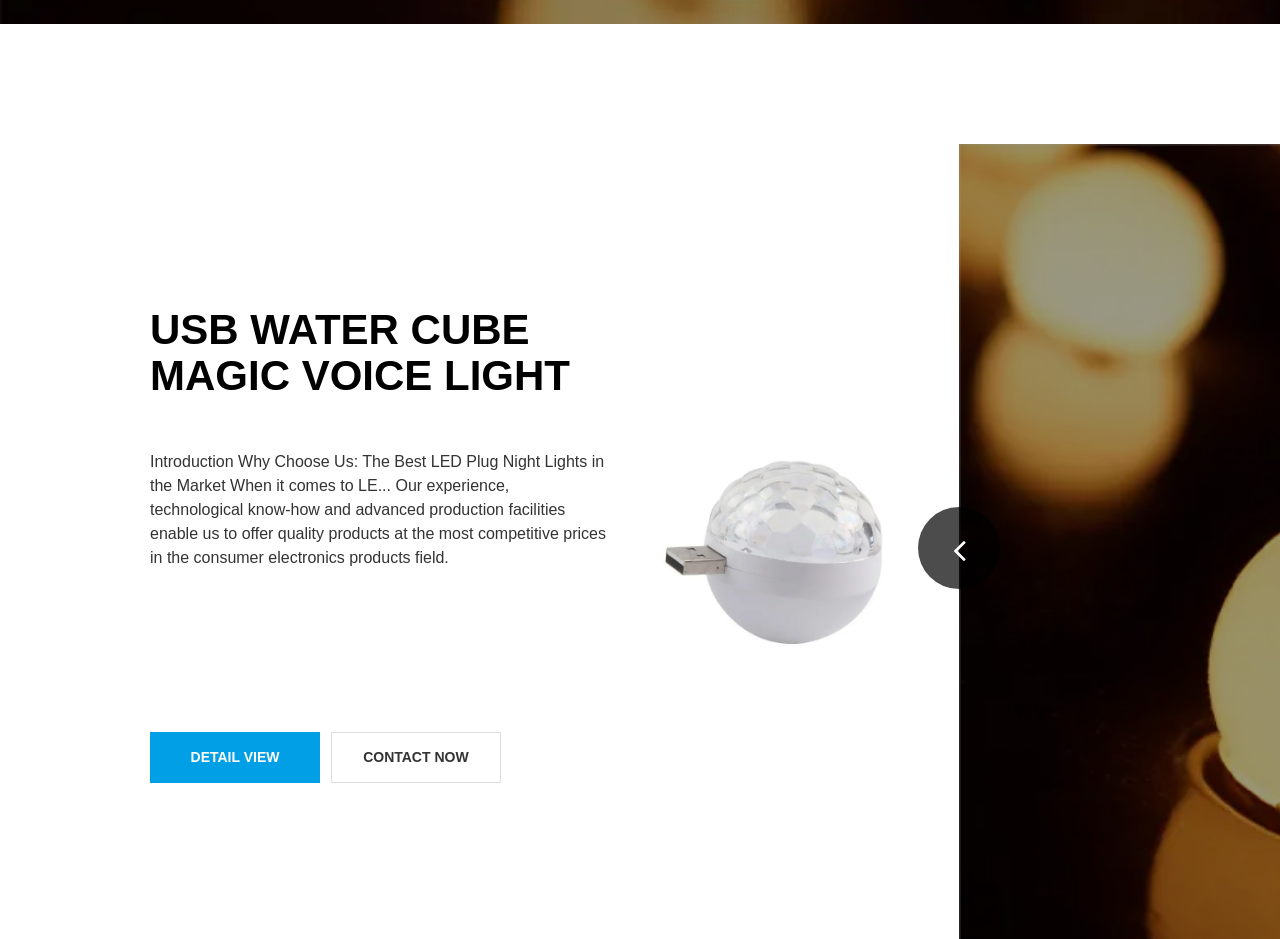Identify the bounding box for the element characterized by the following description: "CONTACT NOW".

[0.259, 0.779, 0.391, 0.833]